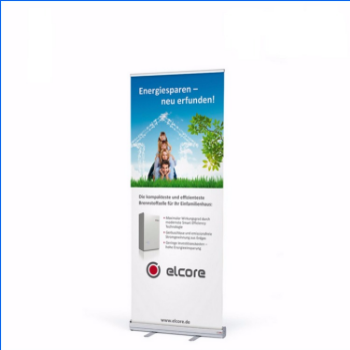Describe every aspect of the image in detail.

The image features a promotional roll-up banner for elcore, a company that likely specializes in energy-efficient solutions. The top portion of the banner prominently displays the German slogan "Energiesparen – neu erfunden!" which translates to "Energy saving – reinvented!" Below the slogan is a vibrant image of a happy family, suggesting a focus on sustainable and family-friendly energy solutions. 

The banner includes visuals of greenery and water, reinforcing themes of eco-friendliness and efficiency. At the bottom, there is a depiction of a product—assumed to be an energy solution or appliance—along with the elcore logo, suggesting reliability and innovation. The text below the image briefly details the company's offerings, emphasizing their commitment to effective and environmentally friendly energy solutions for households. 

Overall, this banner effectively conveys a message of sustainability, comfort, and modern technology aimed at consumers interested in energy efficiency.